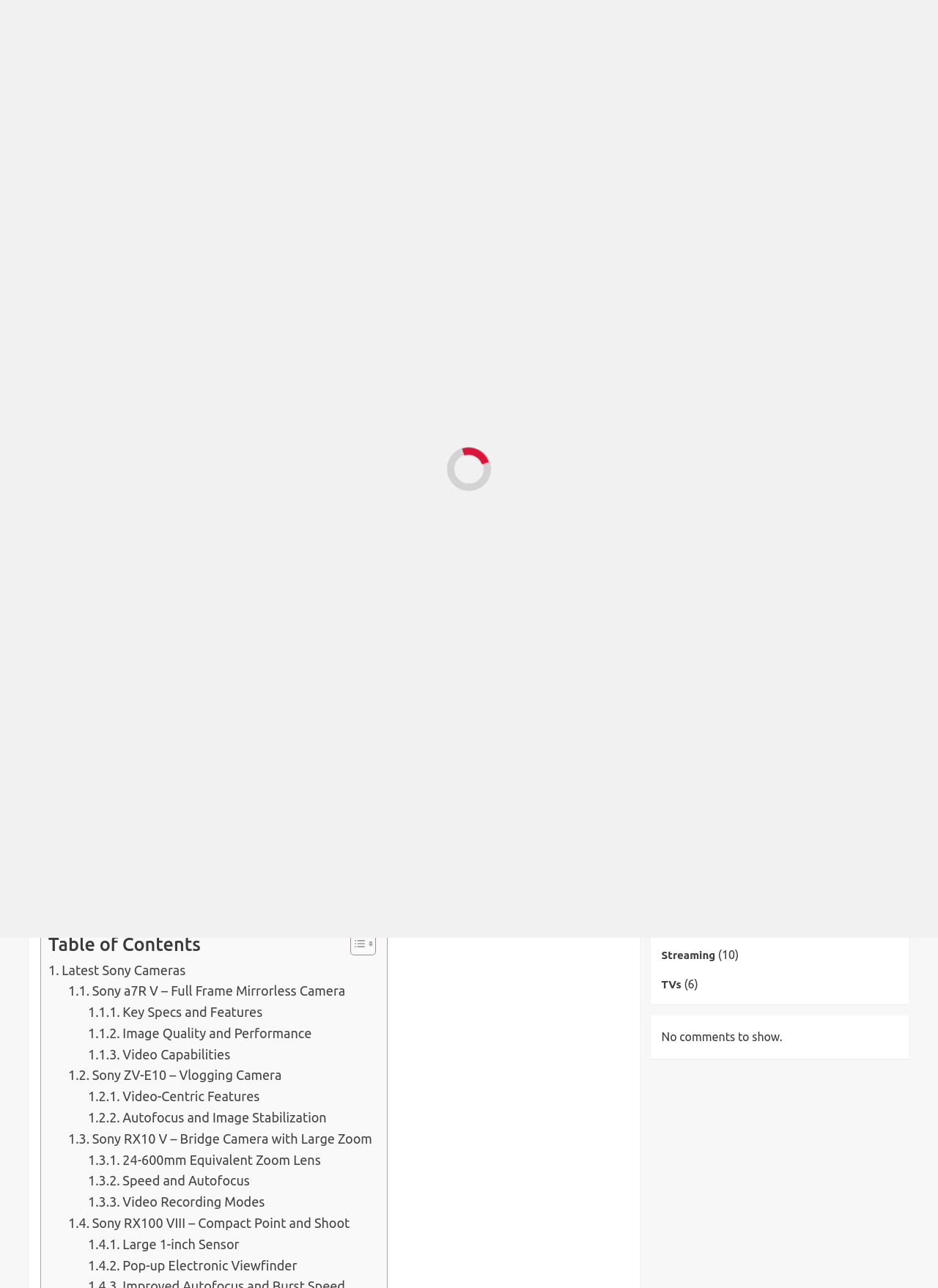Please provide the bounding box coordinates for the element that needs to be clicked to perform the instruction: "Read the article about the Sony a7R V camera". The coordinates must consist of four float numbers between 0 and 1, formatted as [left, top, right, bottom].

[0.073, 0.761, 0.368, 0.778]